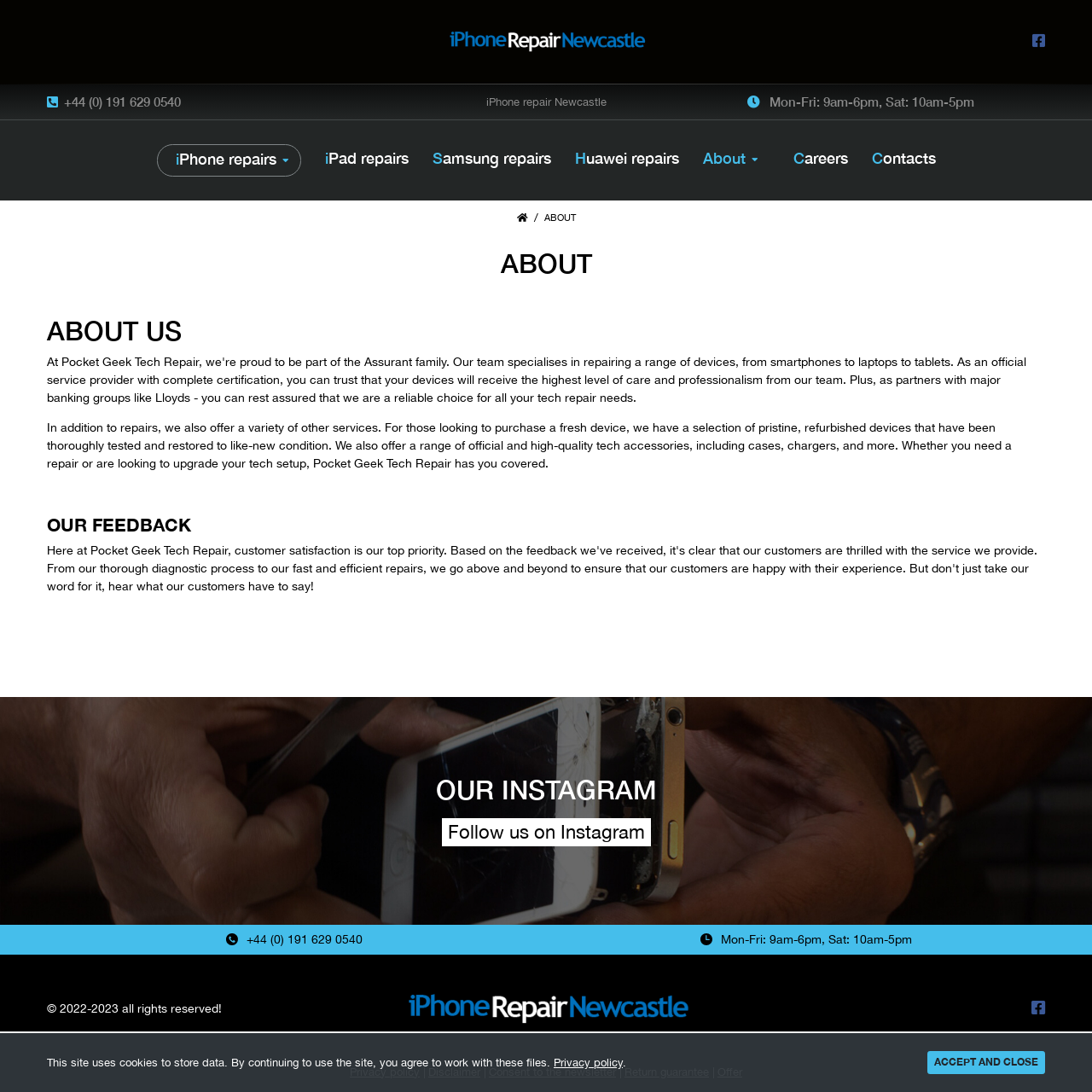What are the operating hours of the iPhone repair service?
Answer the question with just one word or phrase using the image.

Mon-Fri: 9am-6pm, Sat: 10am-5pm